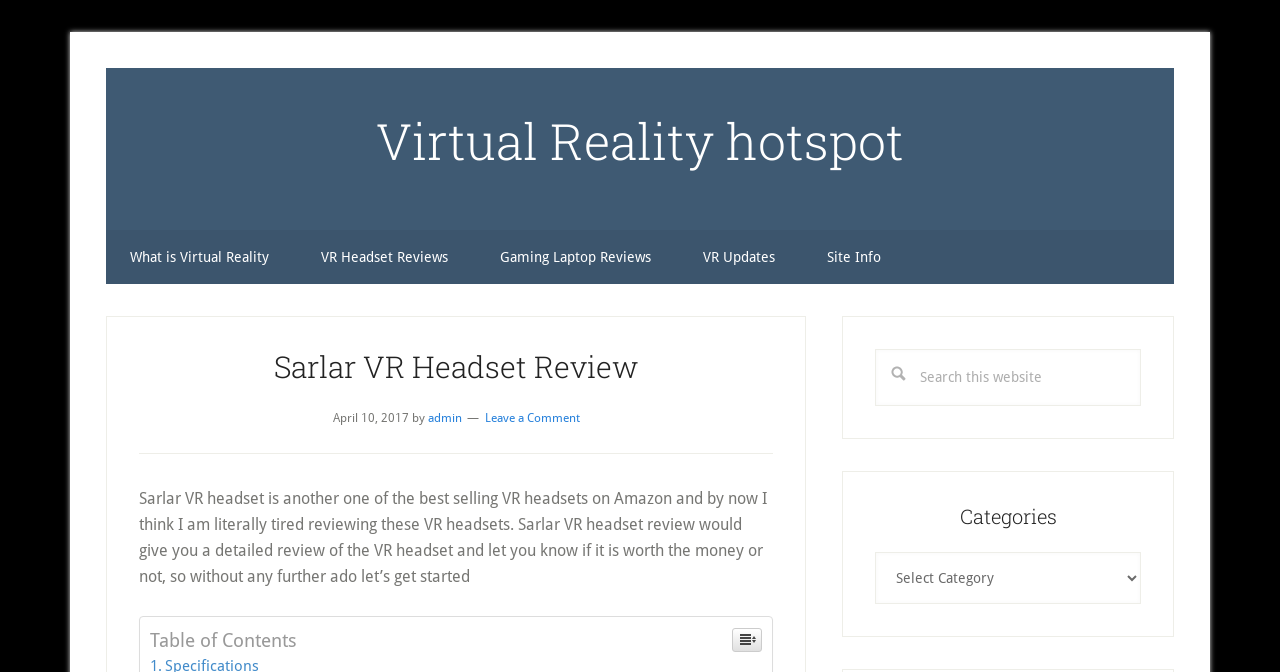Please identify the coordinates of the bounding box for the clickable region that will accomplish this instruction: "Visit Virtual Reality hotspot".

[0.294, 0.161, 0.706, 0.259]